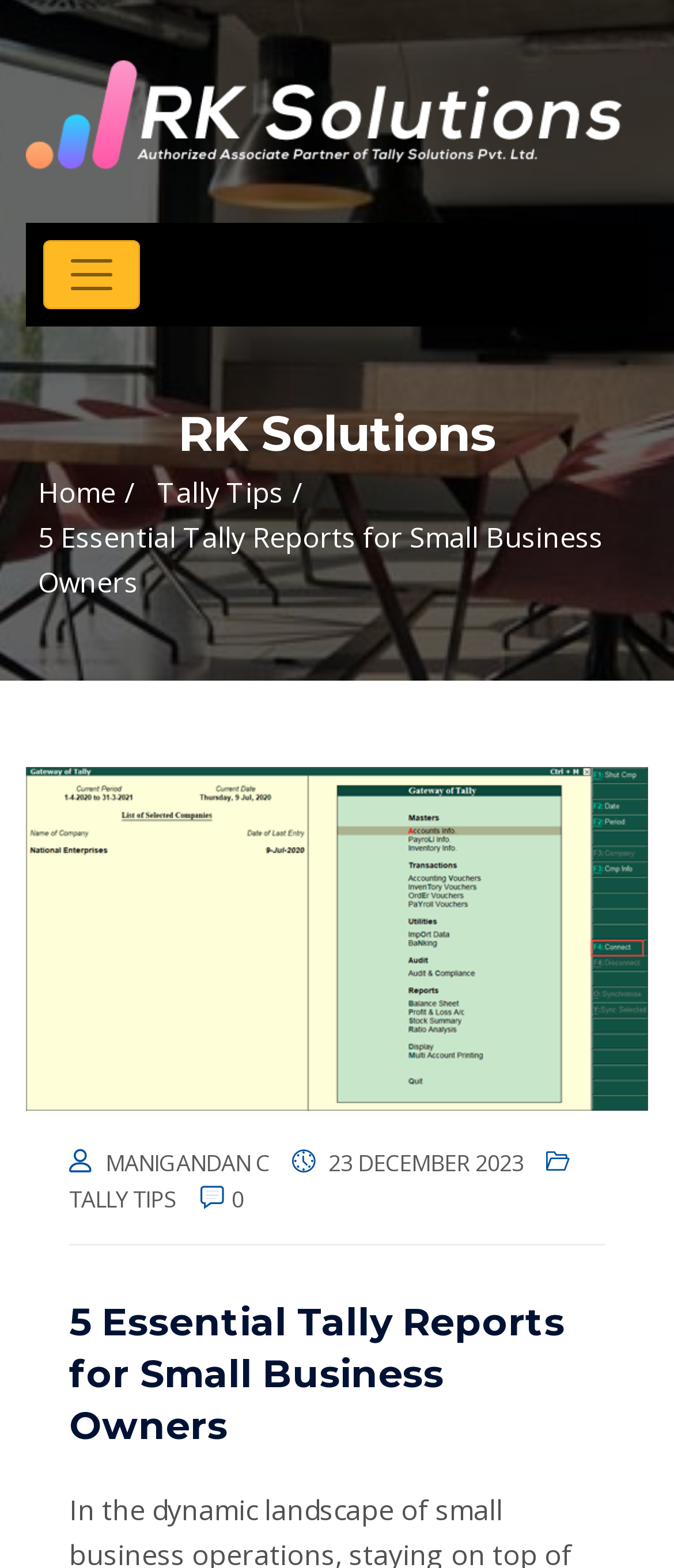Locate the UI element described by Home in the provided webpage screenshot. Return the bounding box coordinates in the format (top-left x, top-left y, bottom-right x, bottom-right y), ensuring all values are between 0 and 1.

[0.056, 0.302, 0.172, 0.326]